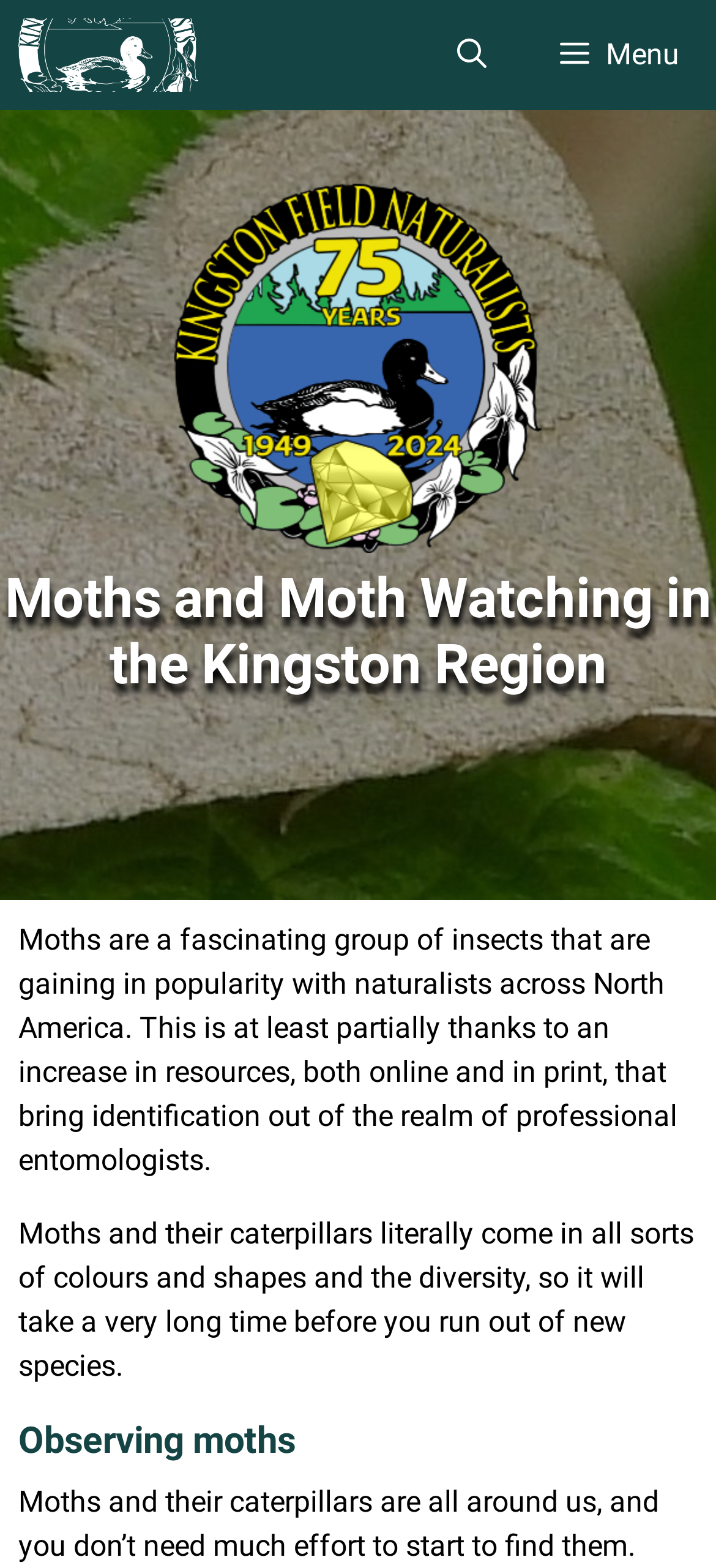Identify the bounding box coordinates of the HTML element based on this description: "title="Kingston Field Naturalists"".

[0.026, 0.0, 0.276, 0.07]